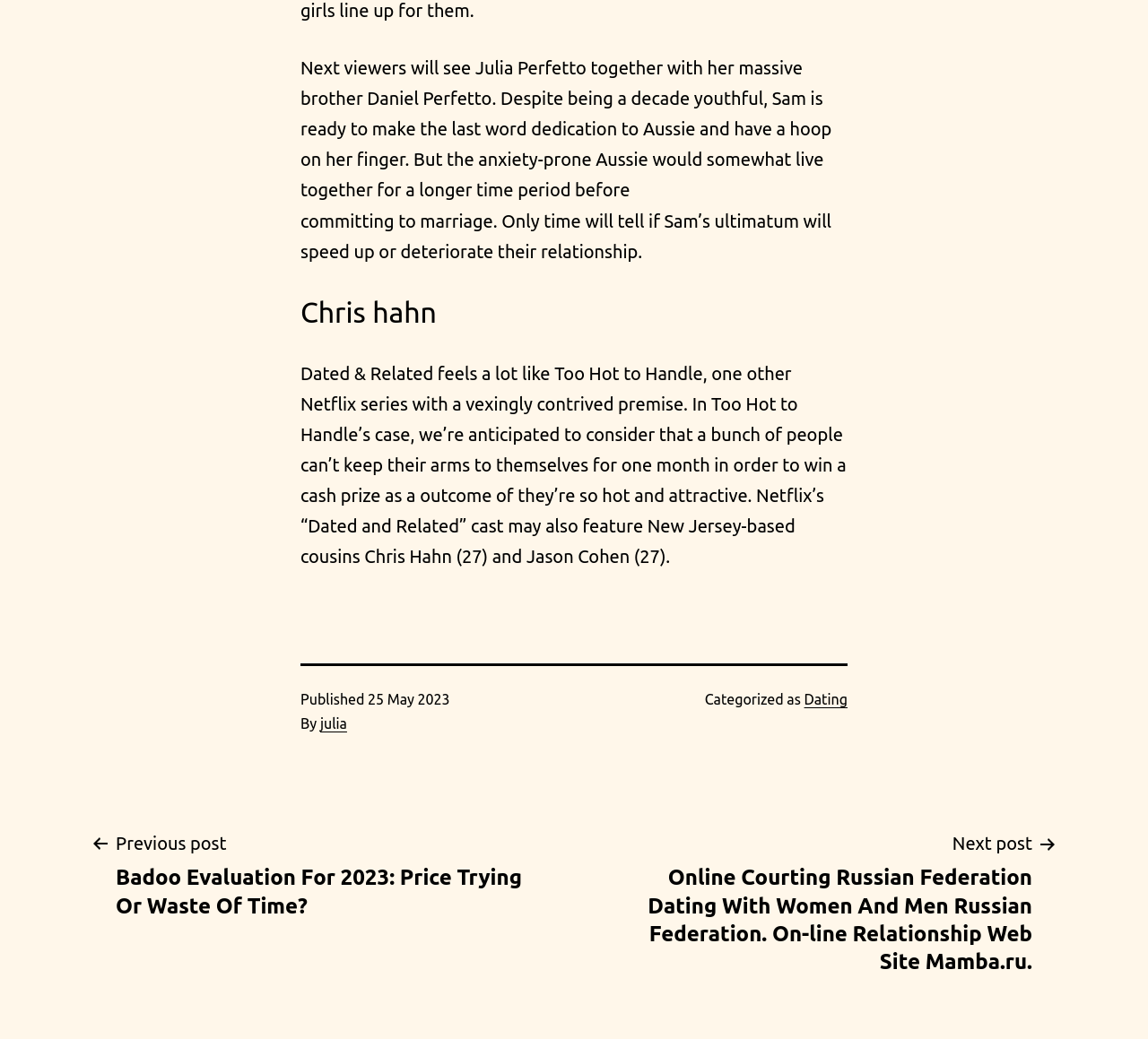From the image, can you give a detailed response to the question below:
What is the category of the article?

I found the category by looking at the footer section of the webpage, where it says 'Categorized as' followed by a link with the text 'Dating'.